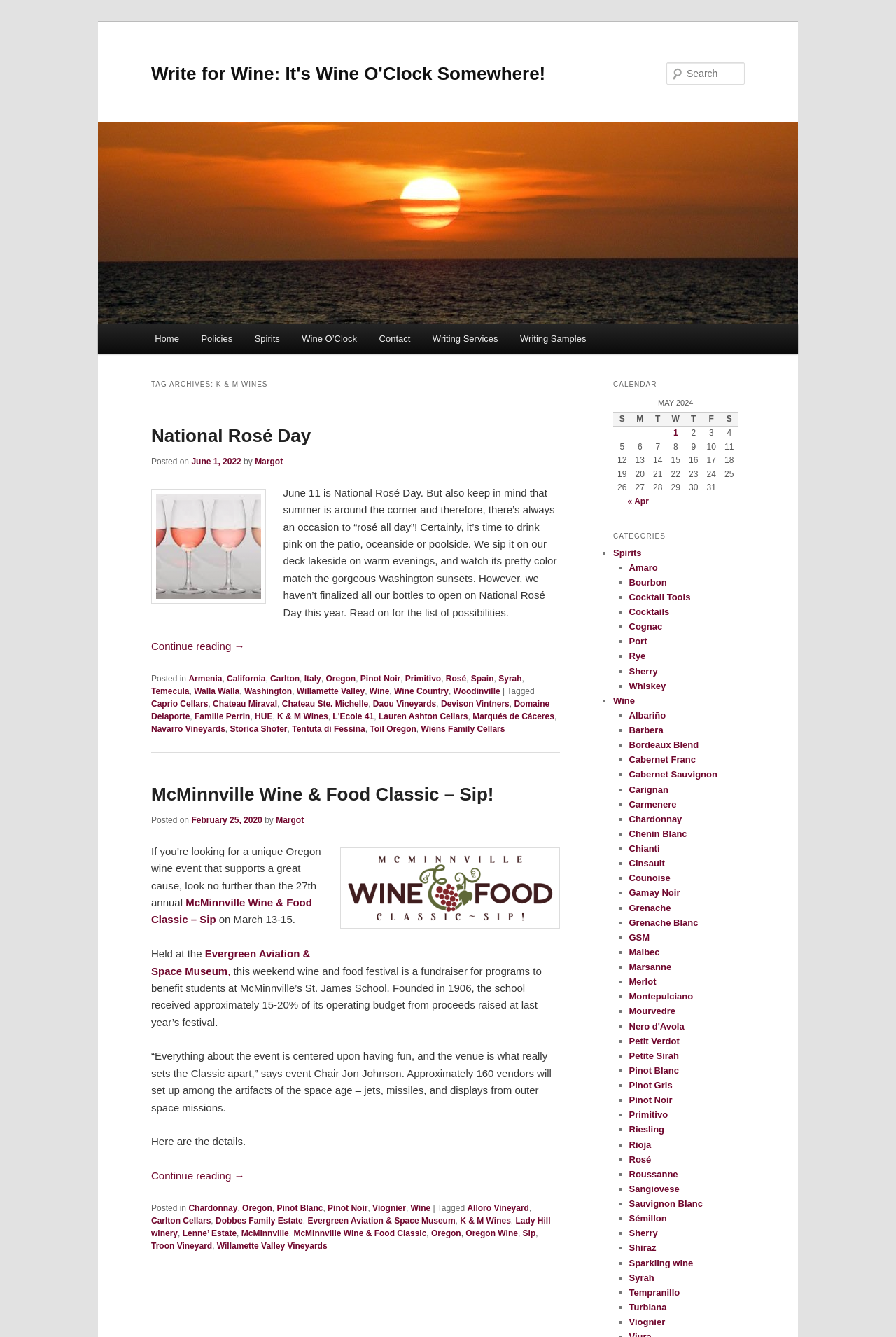Please locate the bounding box coordinates of the element that should be clicked to achieve the given instruction: "Go to home page".

[0.16, 0.242, 0.212, 0.265]